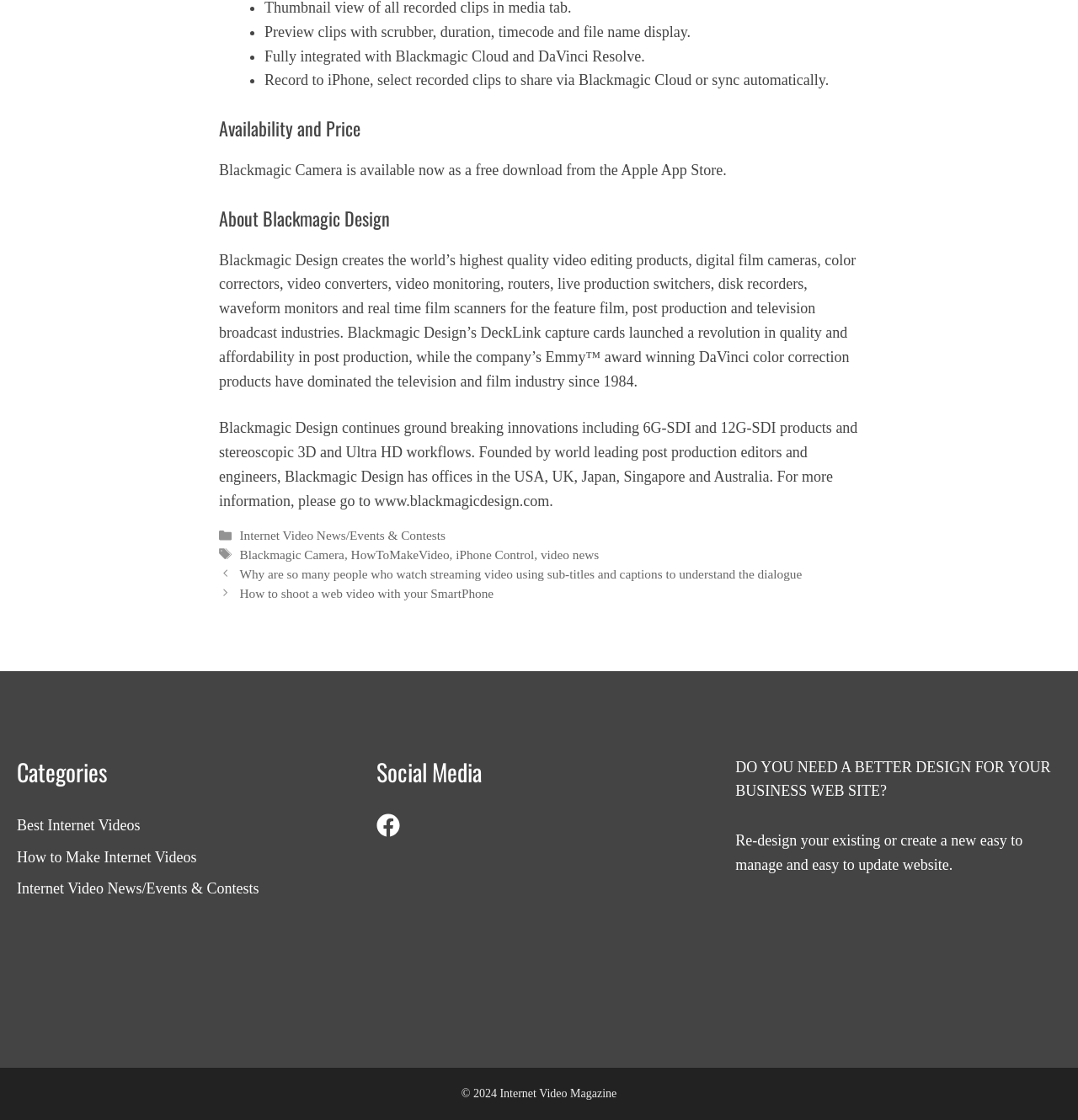Locate the bounding box coordinates of the clickable part needed for the task: "Click on 'ITEX Logo'".

[0.349, 0.814, 0.476, 0.829]